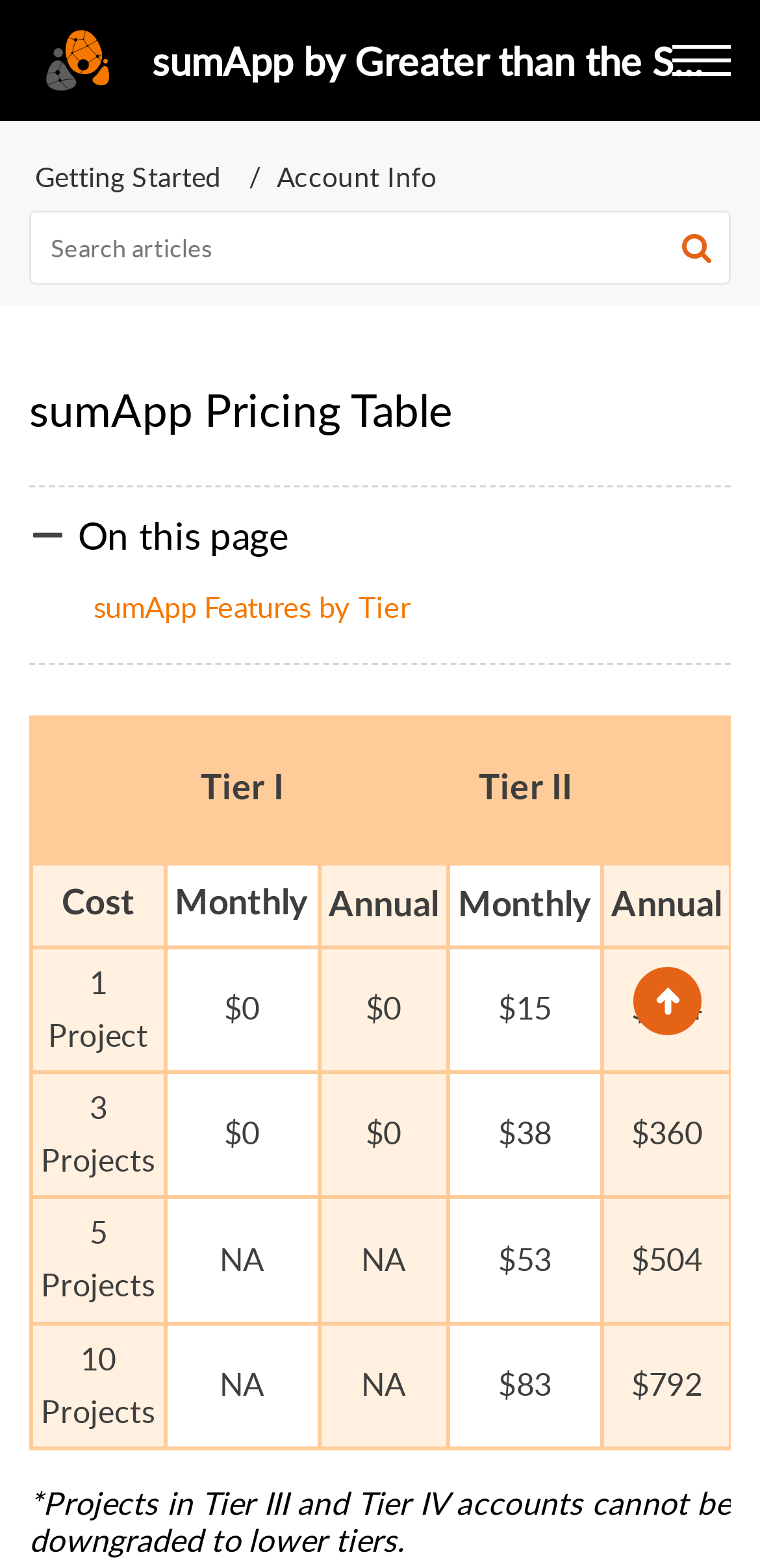Return the bounding box coordinates of the UI element that corresponds to this description: "sumApp Features by Tier". The coordinates must be given as four float numbers in the range of 0 and 1, [left, top, right, bottom].

[0.123, 0.371, 0.539, 0.401]